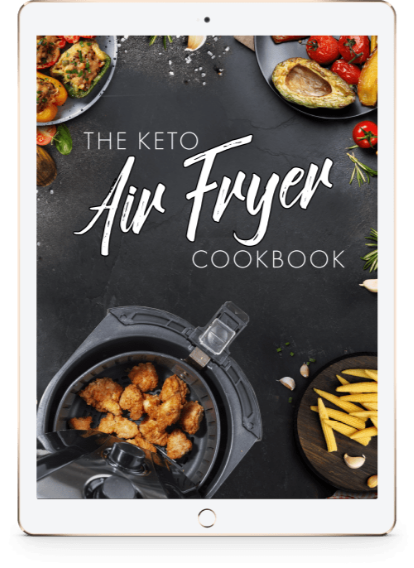Provide an in-depth description of all elements within the image.

The image features a visually appealing display of "The Keto Air Fryer Cookbook" set against a dark, textured background. Prominently displayed on the screen of a white tablet, the cookbook showcases crispy fried chicken in the air fryer, highlighting the health-conscious and delicious nature of keto cooking. Surrounding the main image are vibrant dishes including colorful vegetables and sides that embody the essence of keto-friendly meals. The title of the cookbook, styled in a modern and inviting font, emphasizes the innovative approach to cooking with an air fryer, appealing to beginner keto enthusiasts eager to explore easy and nutritious recipes. This image encapsulates the cookbook's promise to simplify and enrich the keto cooking experience.